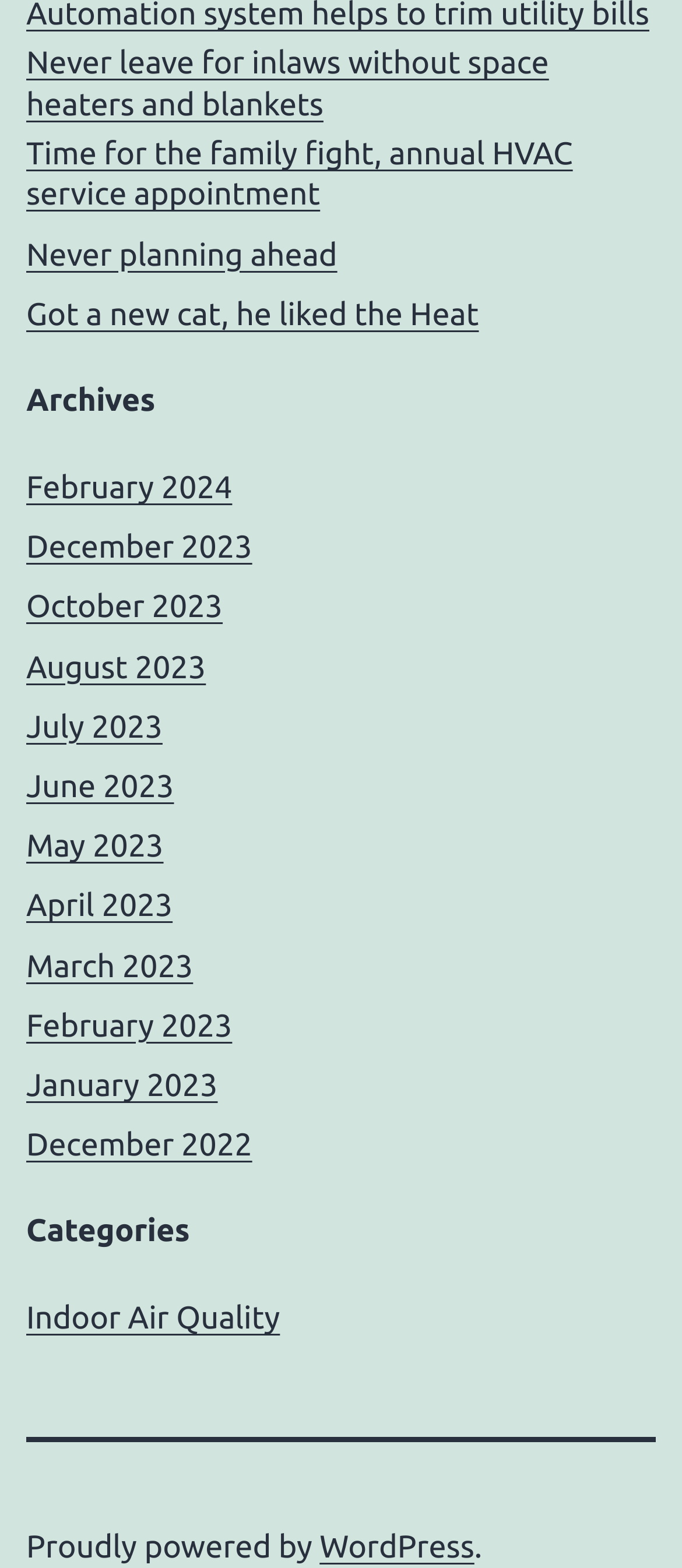Please locate the clickable area by providing the bounding box coordinates to follow this instruction: "view archives".

[0.038, 0.242, 0.962, 0.27]